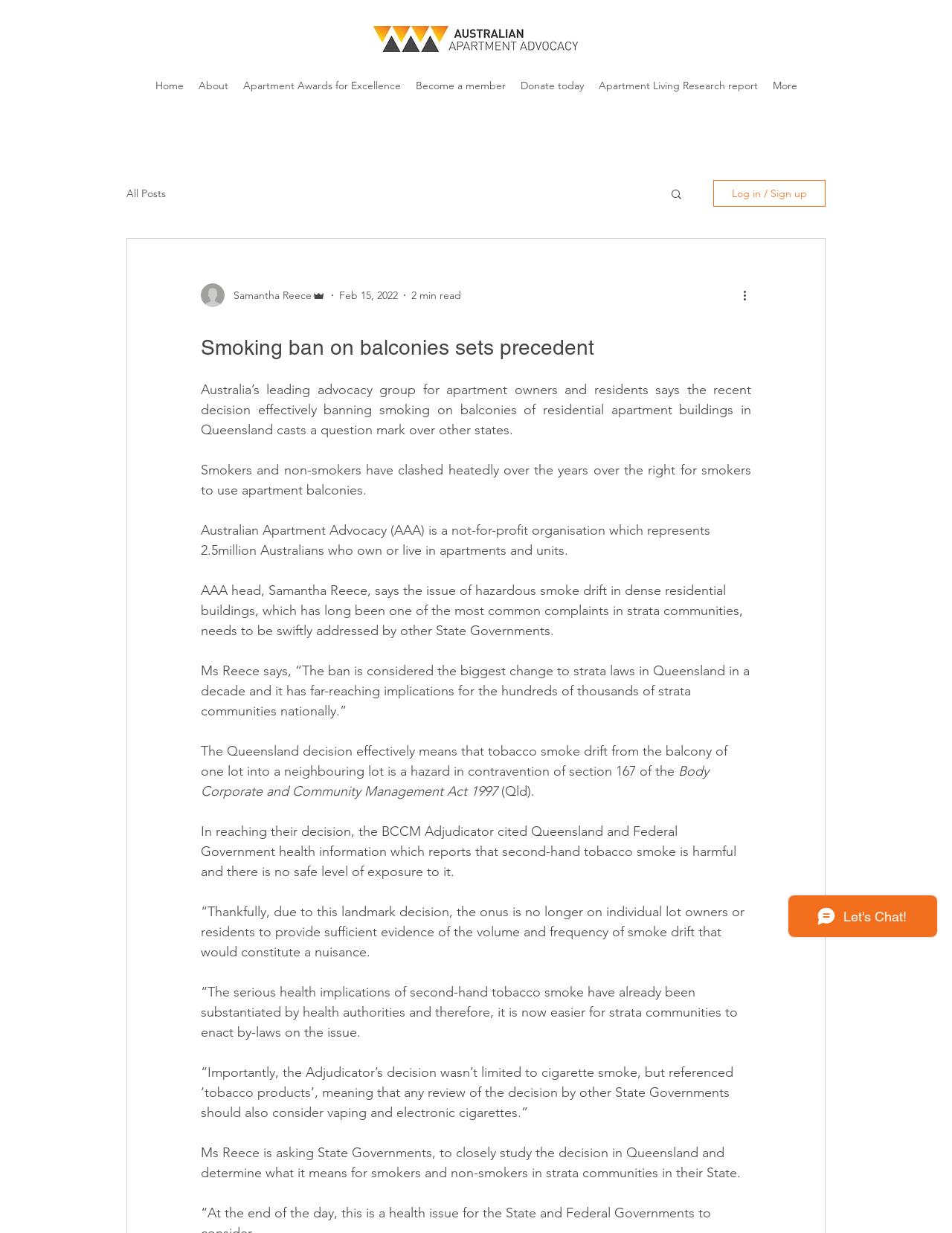Utilize the details in the image to give a detailed response to the question: Who is the head of Australian Apartment Advocacy?

The article mentions 'AAA head, Samantha Reece, says...' Therefore, the head of Australian Apartment Advocacy is Samantha Reece.